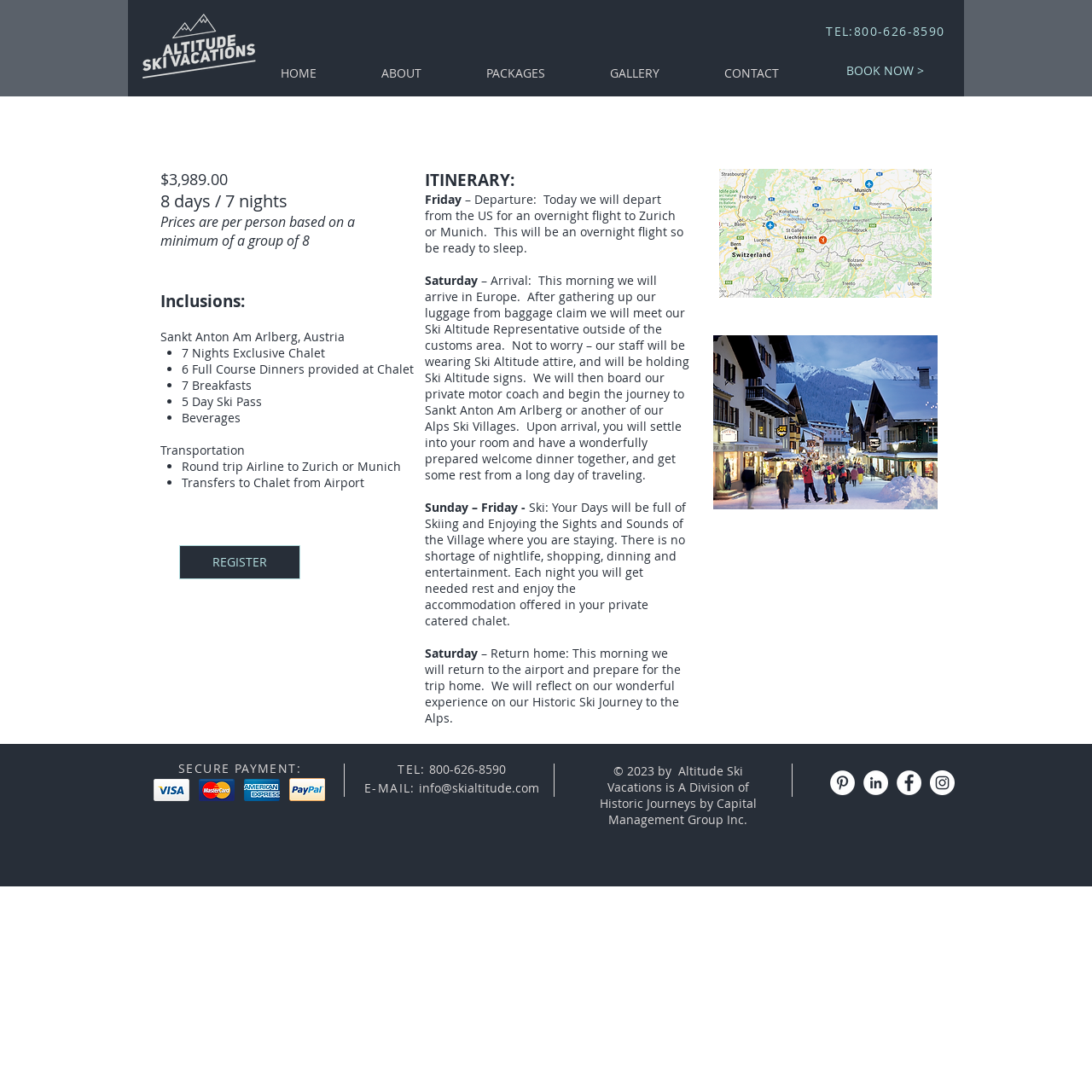Please specify the coordinates of the bounding box for the element that should be clicked to carry out this instruction: "Click the REGISTER link". The coordinates must be four float numbers between 0 and 1, formatted as [left, top, right, bottom].

[0.164, 0.499, 0.275, 0.53]